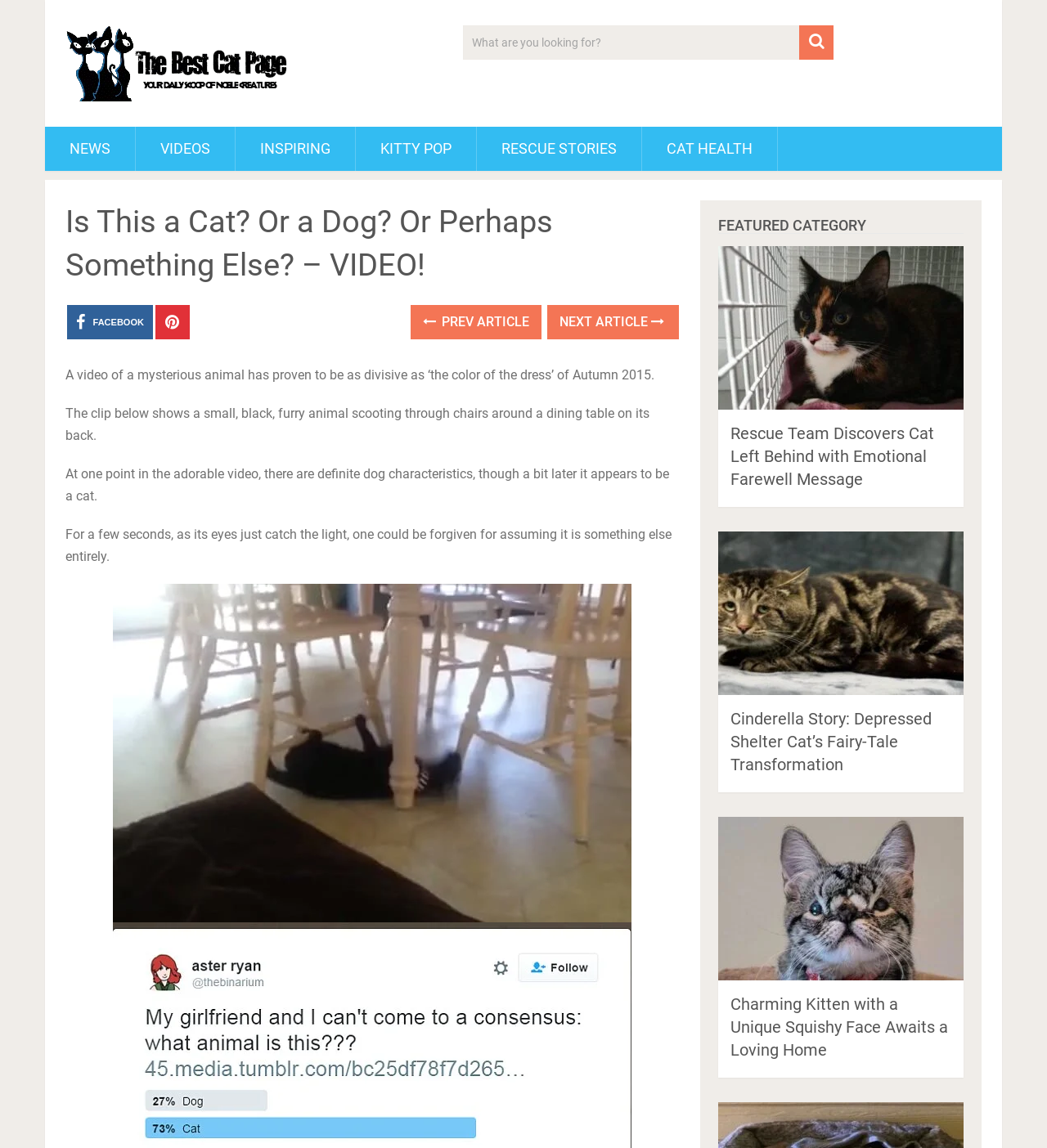Please identify the bounding box coordinates of the element on the webpage that should be clicked to follow this instruction: "Go to NEWS page". The bounding box coordinates should be given as four float numbers between 0 and 1, formatted as [left, top, right, bottom].

[0.043, 0.11, 0.129, 0.149]